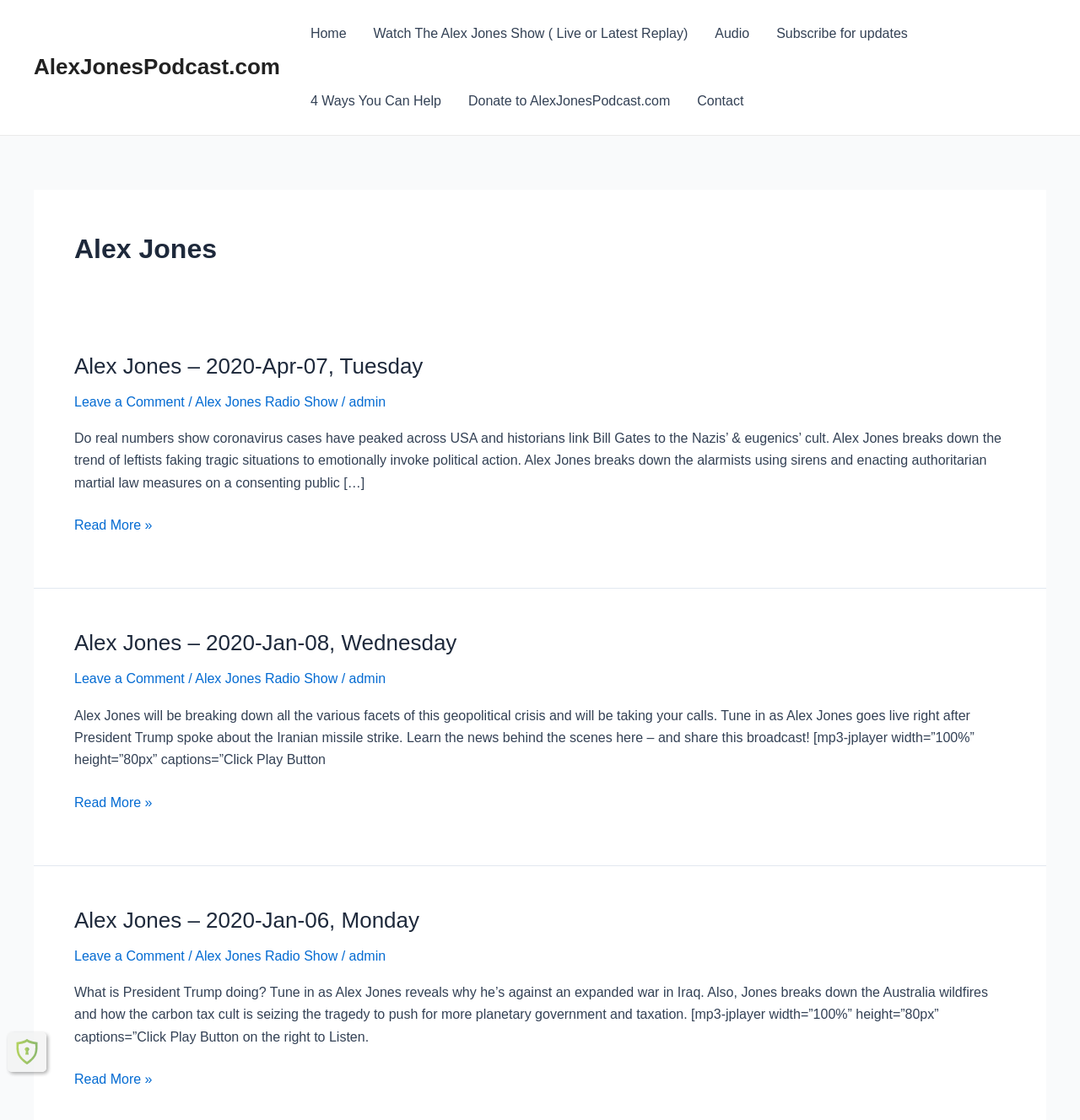Answer the question briefly using a single word or phrase: 
How many navigation links are there?

6